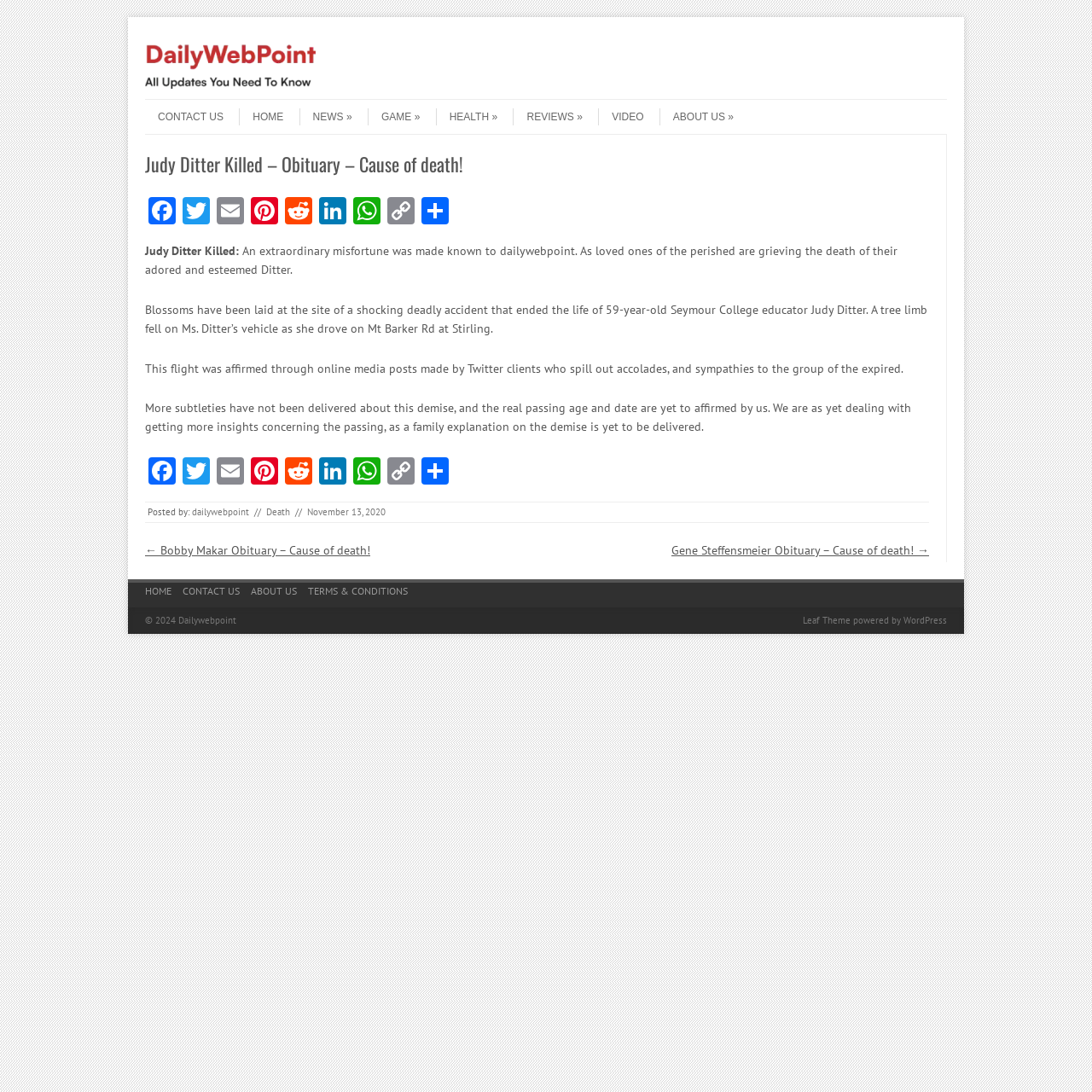Identify the bounding box coordinates of the area you need to click to perform the following instruction: "Read the next post".

[0.615, 0.497, 0.851, 0.511]